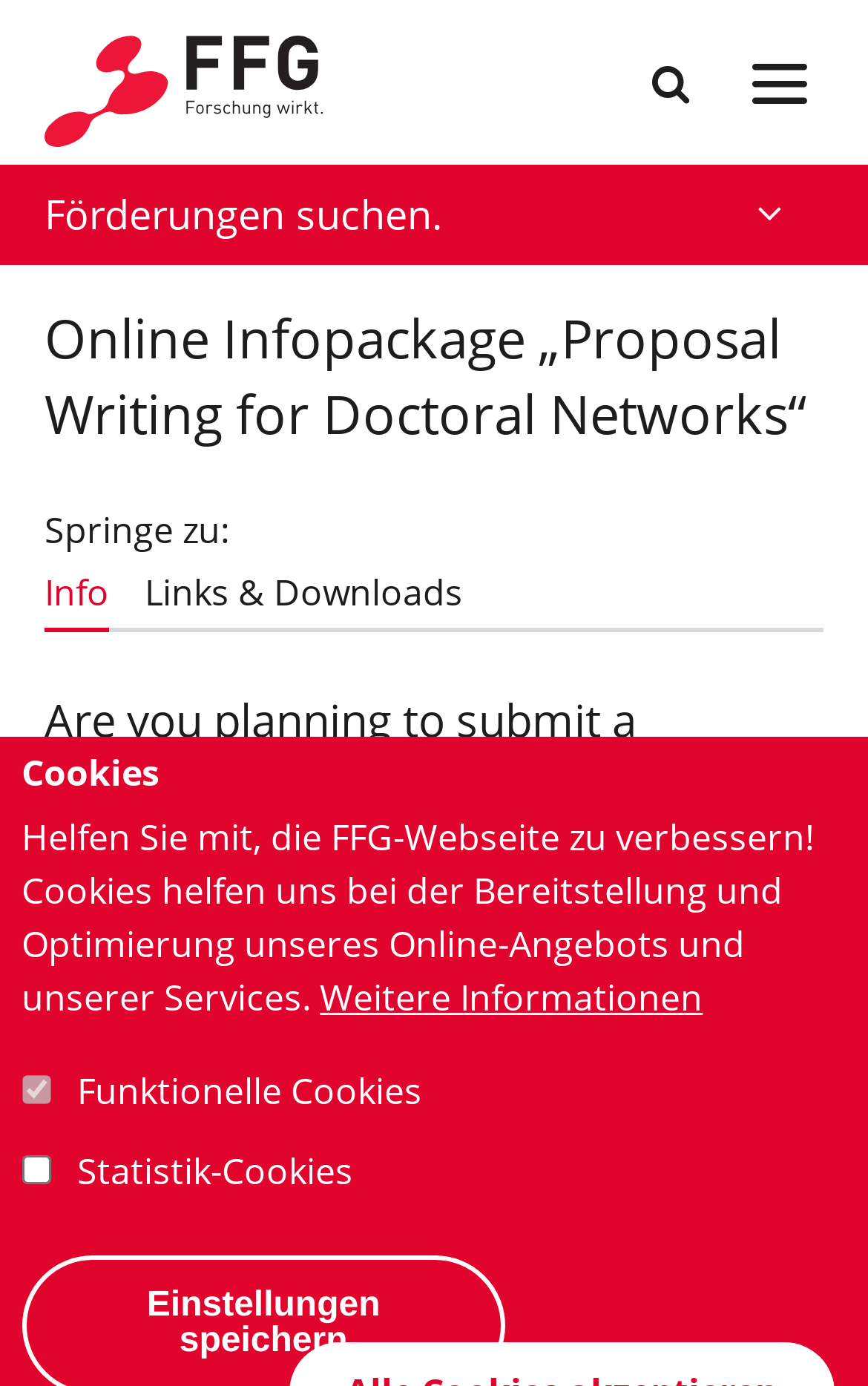What type of cookies are available for selection?
Provide a concise answer using a single word or phrase based on the image.

Functional and Statistic